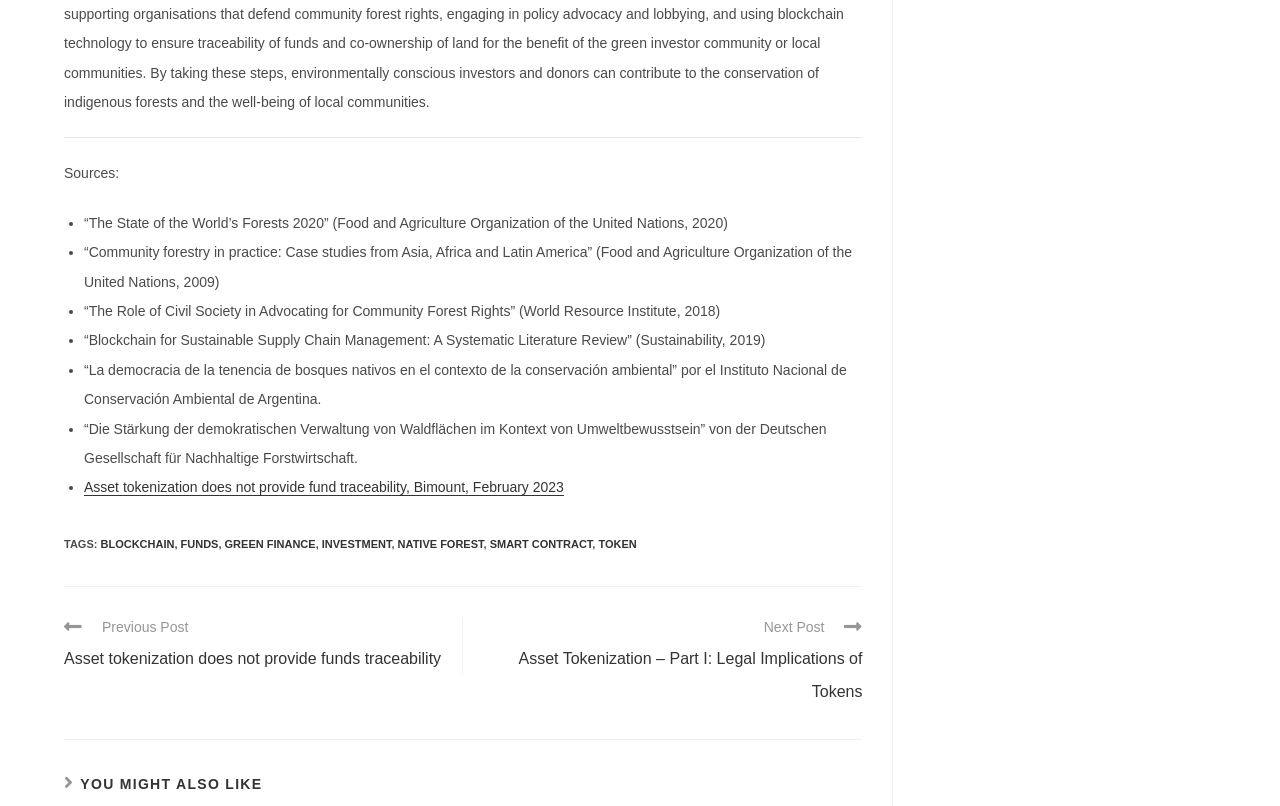How many tags are listed on the webpage?
Provide a short answer using one word or a brief phrase based on the image.

7